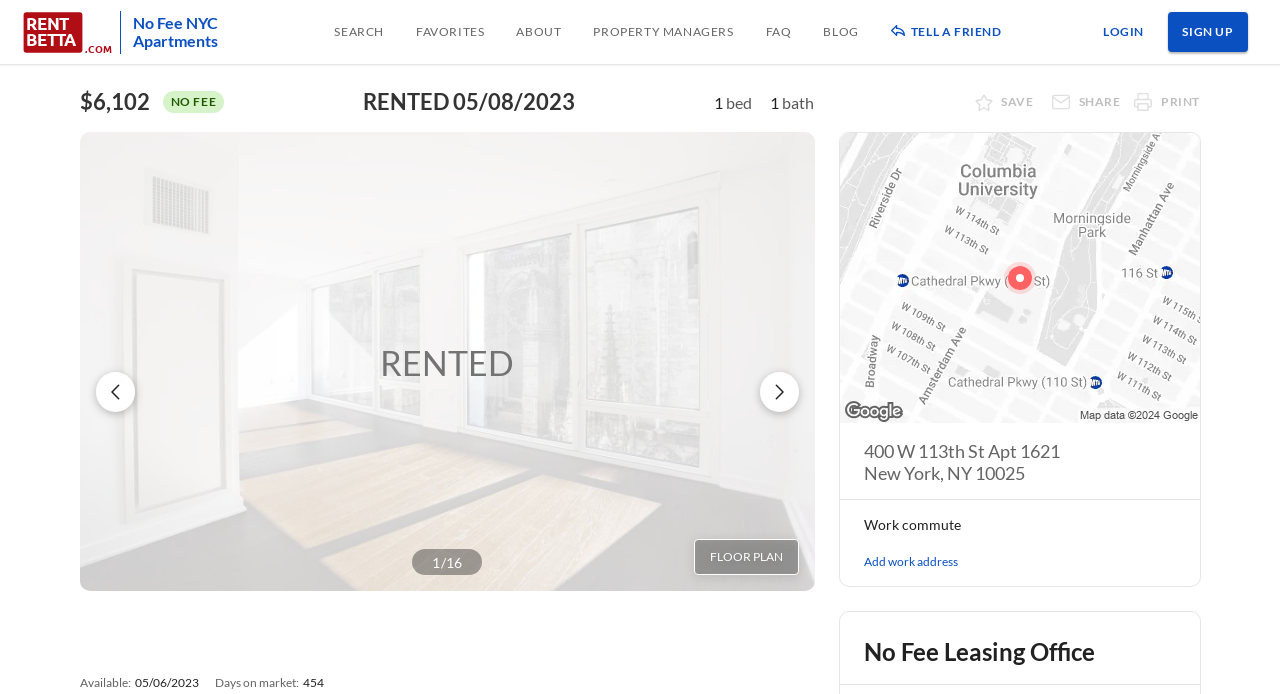Identify the bounding box coordinates of the HTML element based on this description: "FAQ".

[0.598, 0.0, 0.618, 0.092]